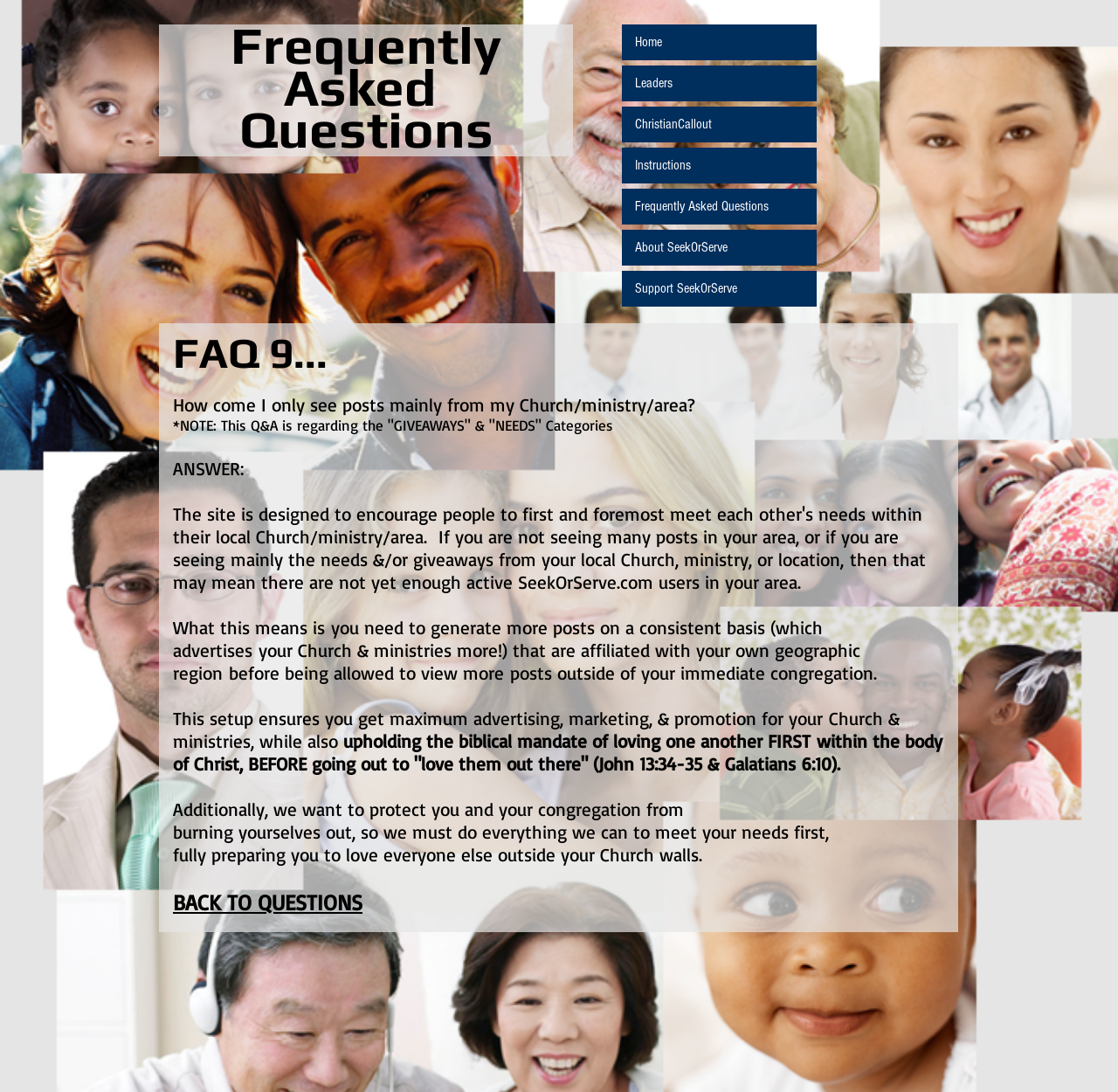Please identify the bounding box coordinates of the element I need to click to follow this instruction: "Click on the 'Leaders' link".

[0.556, 0.06, 0.73, 0.093]